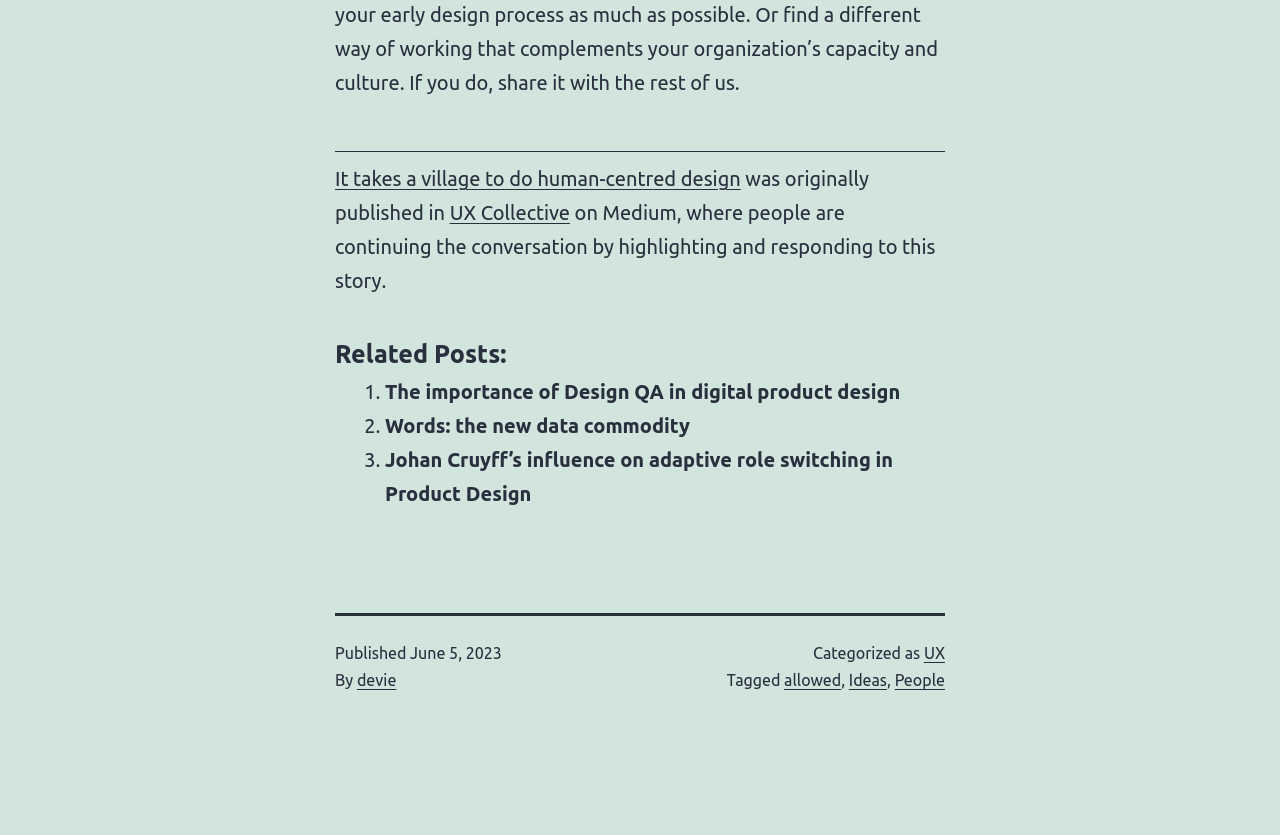Using the provided element description: "allowed", determine the bounding box coordinates of the corresponding UI element in the screenshot.

[0.613, 0.804, 0.657, 0.826]